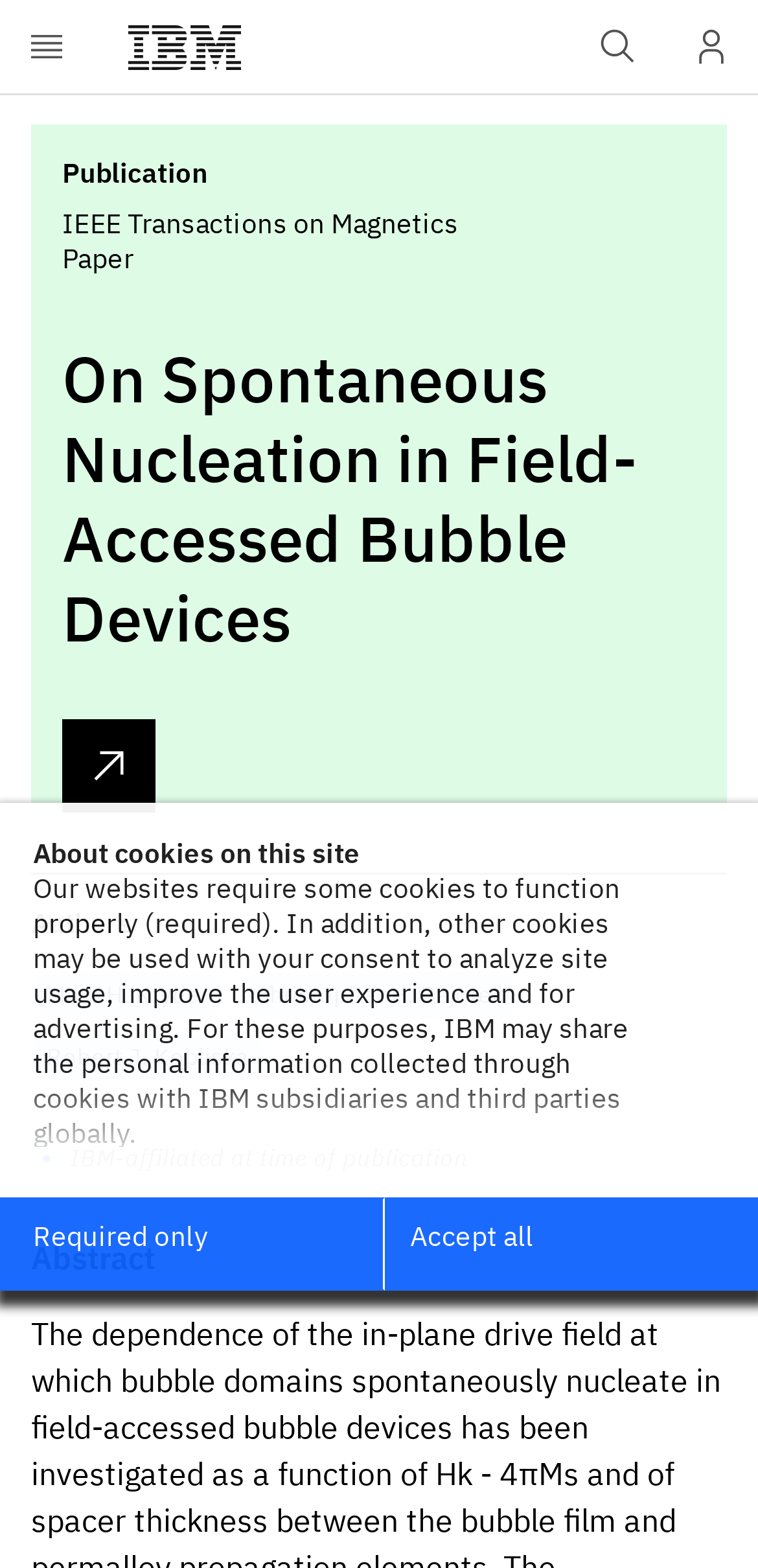What is the status of the authors at the time of publication?
Look at the webpage screenshot and answer the question with a detailed explanation.

The status of the authors at the time of publication can be found in the 'Authors' section of the webpage, where it is stated as 'IBM-affiliated at time of publication'.